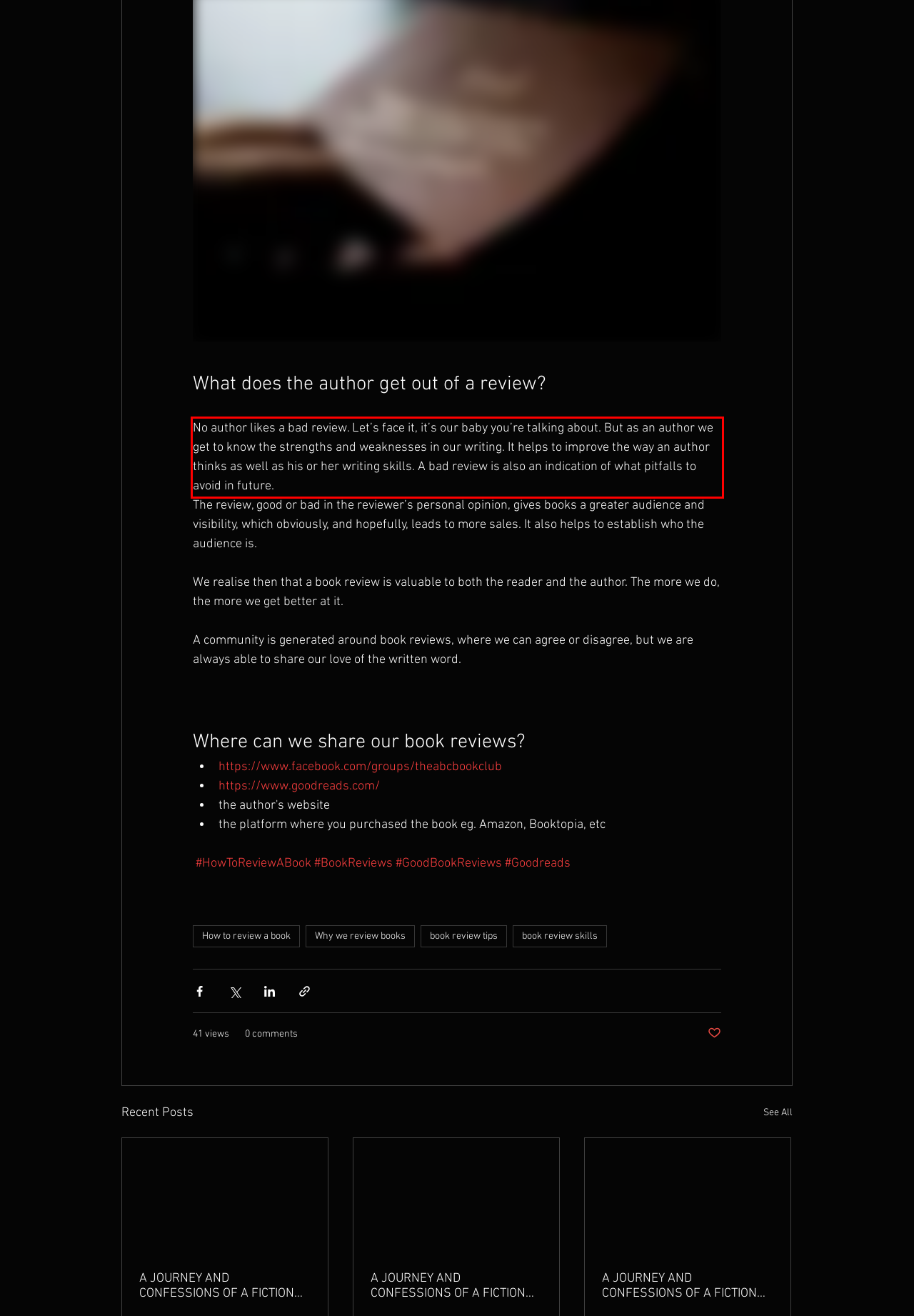You are looking at a screenshot of a webpage with a red rectangle bounding box. Use OCR to identify and extract the text content found inside this red bounding box.

No author likes a bad review. Let’s face it, it’s our baby you’re talking about. But as an author we get to know the strengths and weaknesses in our writing. It helps to improve the way an author thinks as well as his or her writing skills. A bad review is also an indication of what pitfalls to avoid in future.